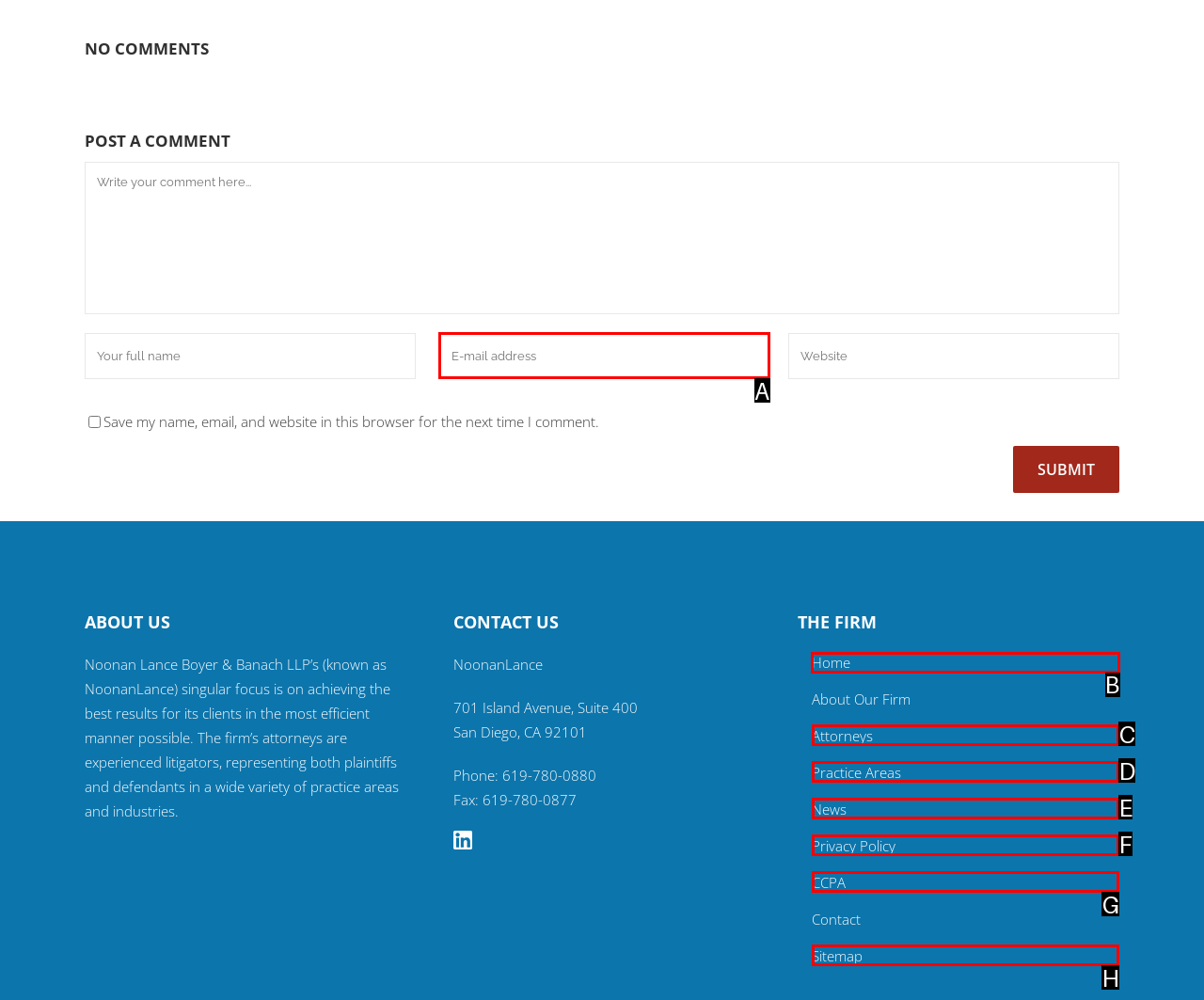To complete the task: Go to the Home page, select the appropriate UI element to click. Respond with the letter of the correct option from the given choices.

B